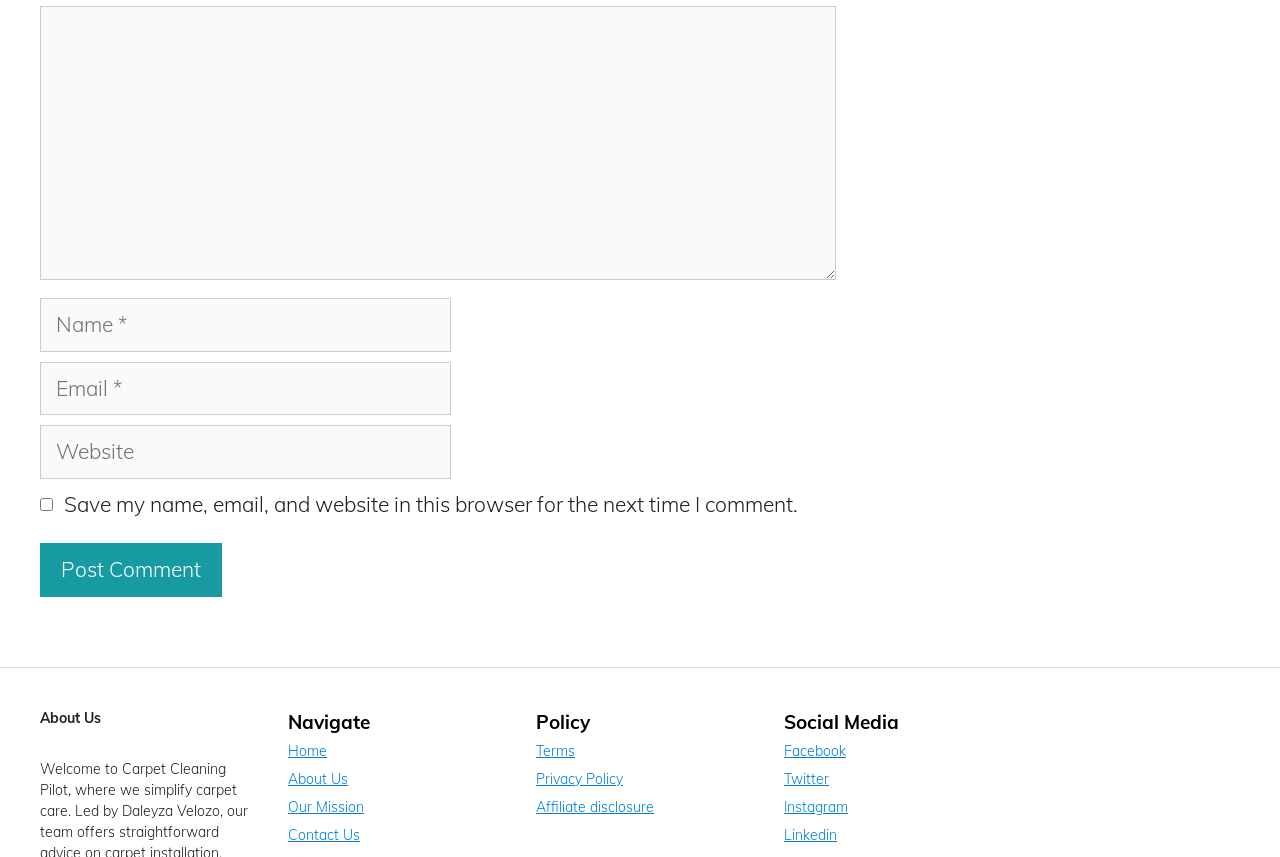How many sections are there in the footer?
Respond to the question with a single word or phrase according to the image.

3